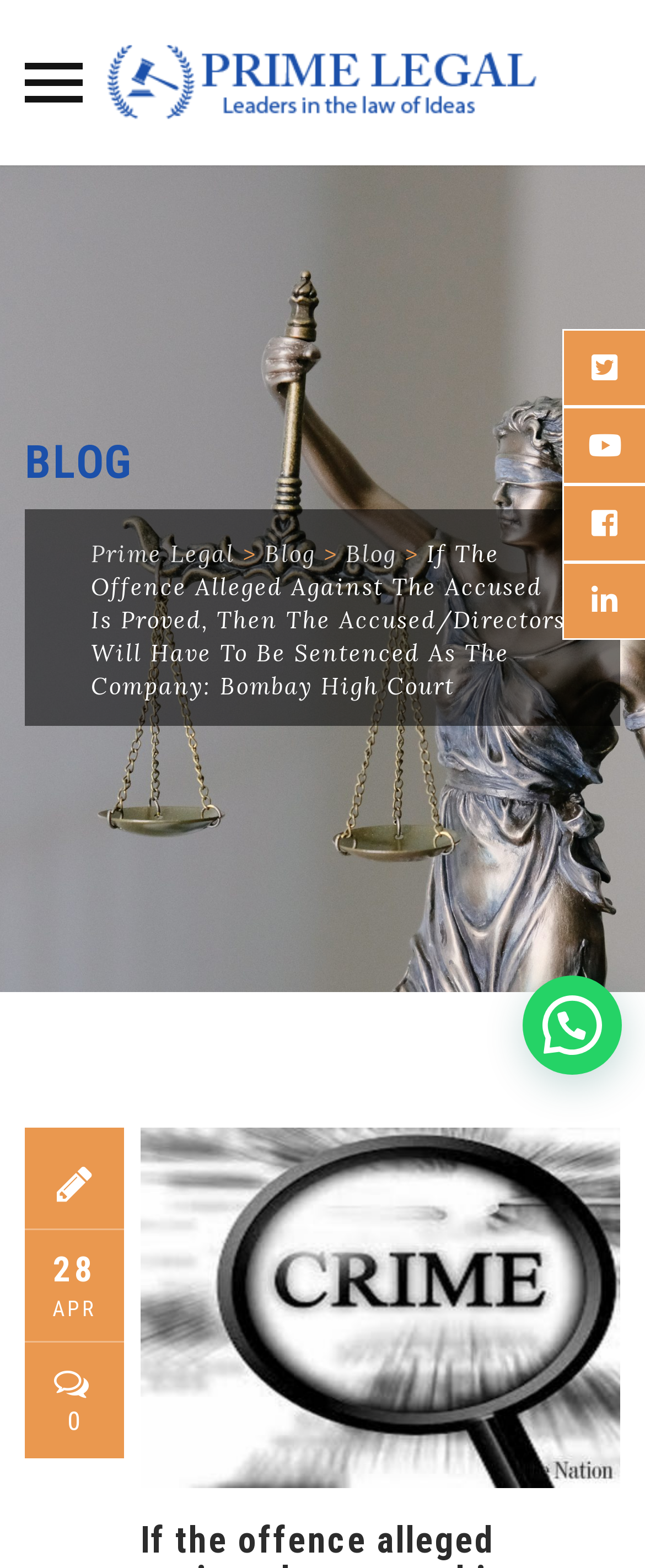Identify the bounding box for the UI element that is described as follows: "Prime Legal".

[0.141, 0.343, 0.364, 0.362]